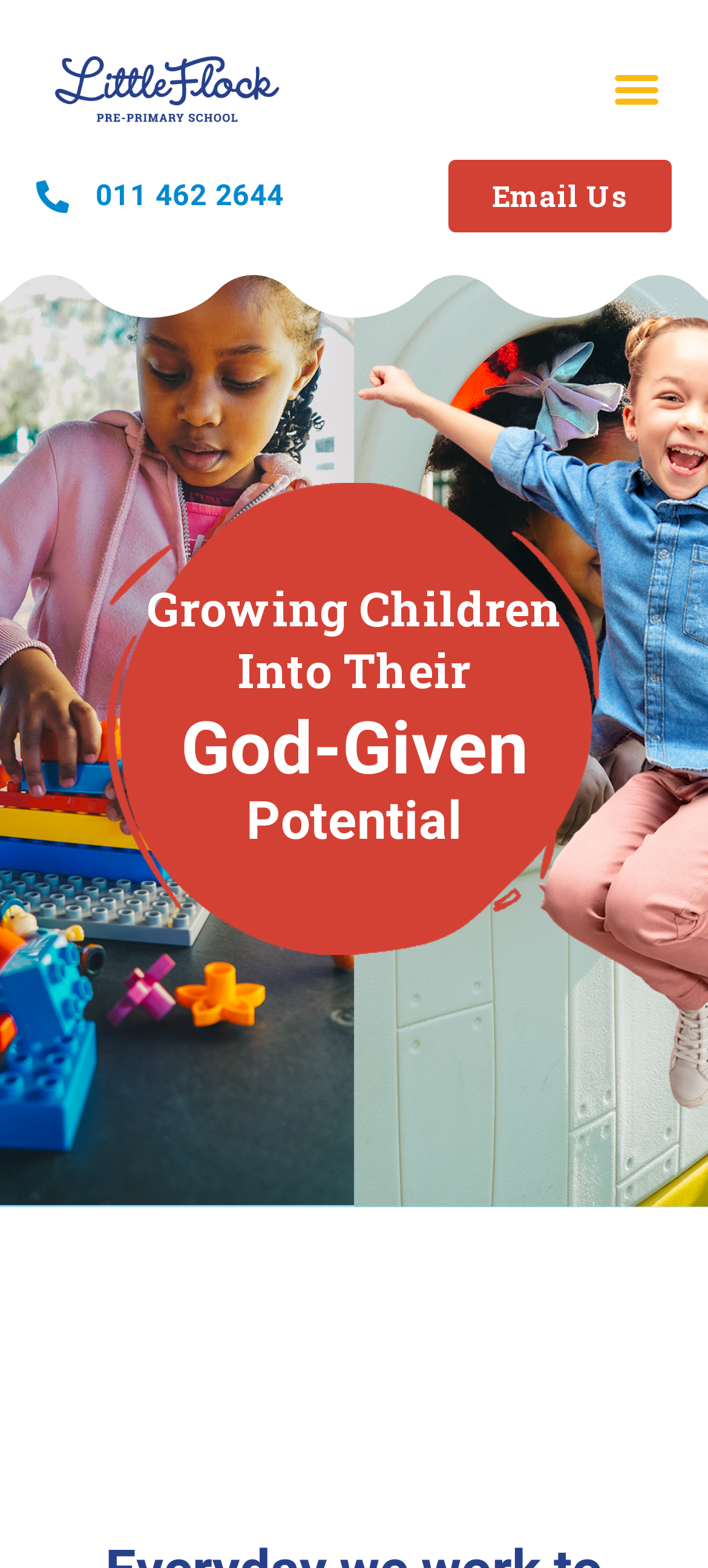Please reply with a single word or brief phrase to the question: 
What is the purpose of Little Flock?

Growing children into their potential